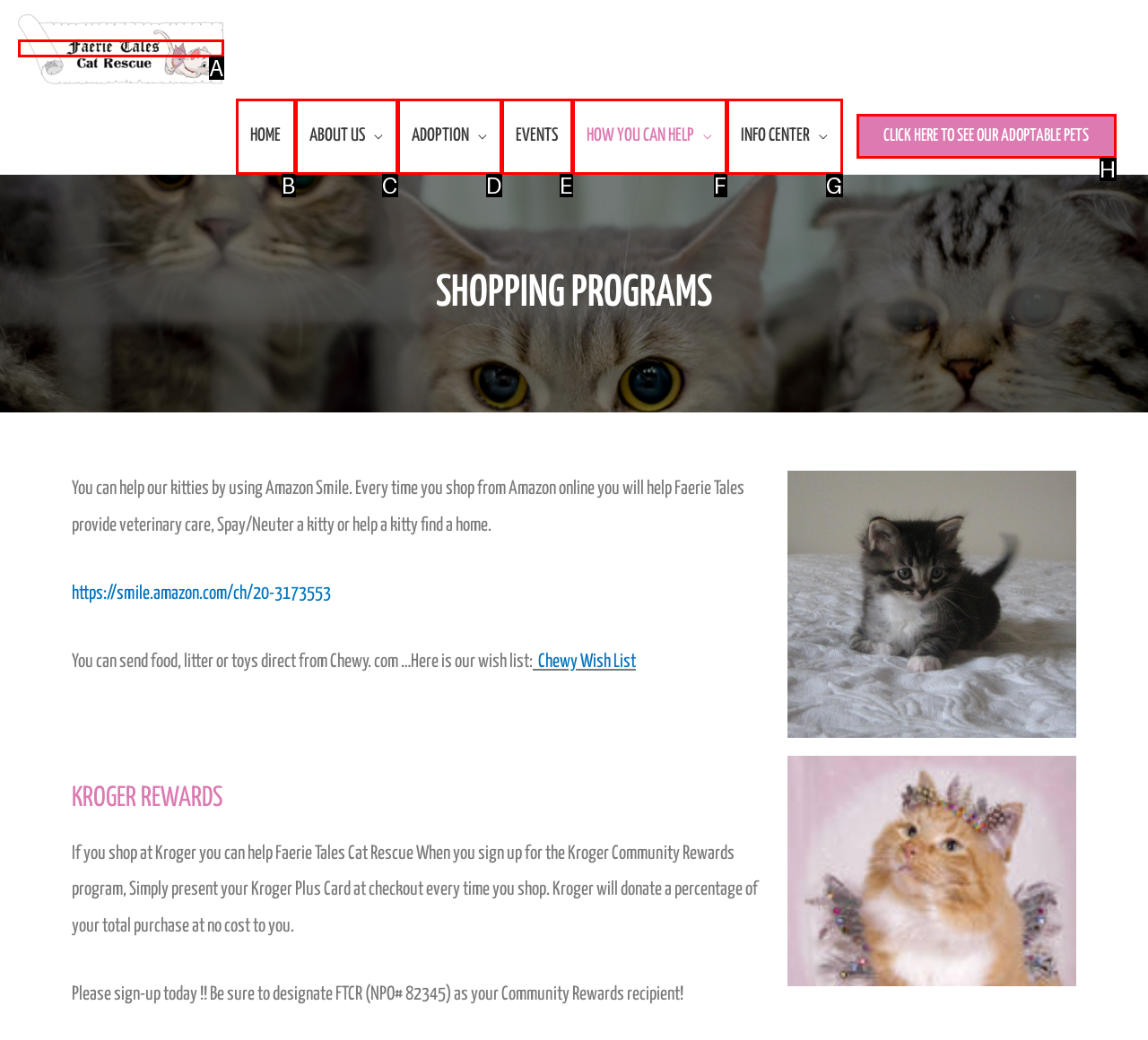Identify which HTML element aligns with the description: About Us
Answer using the letter of the correct choice from the options available.

C